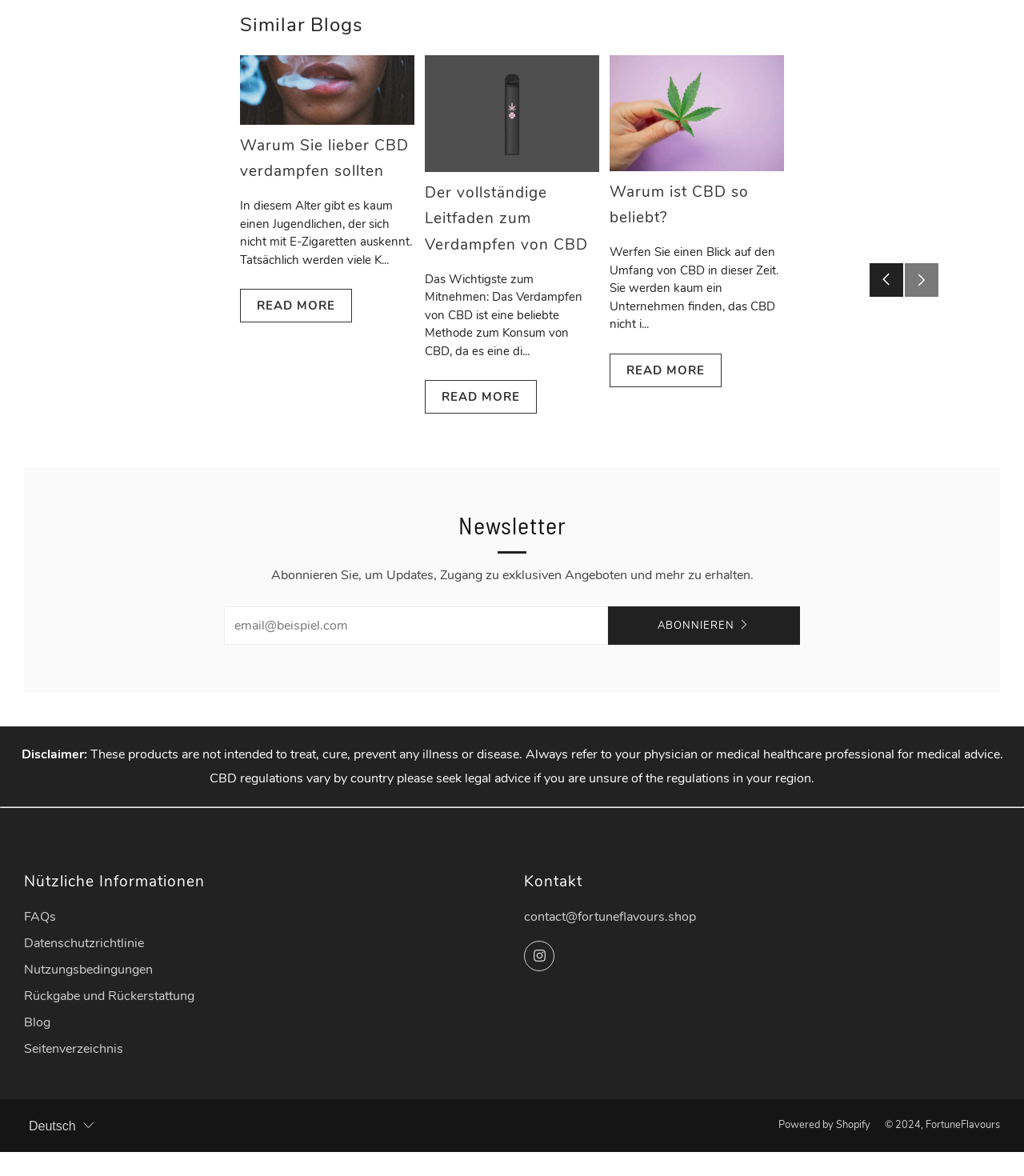Given the content of the image, can you provide a detailed answer to the question?
How many social media links are there?

I counted the social media links at the bottom of the webpage, which are Facebook, Twitter, Pinterest, and Email, so there are 4 social media links.